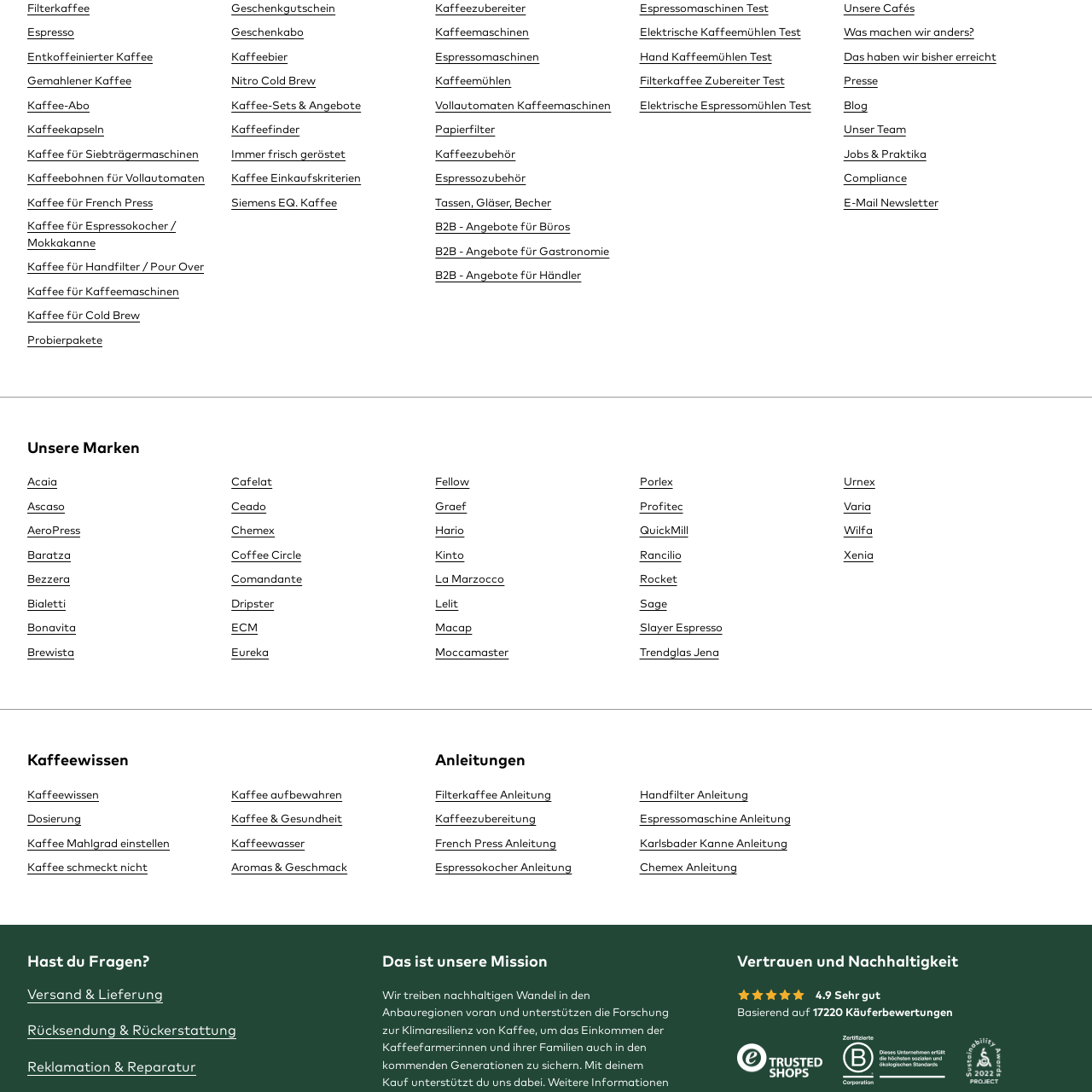What brands are listed under 'Unsere Marken'?
Refer to the image and give a detailed answer to the question.

The 'Unsere Marken' section lists various brands, including Acaia, Ascaso, AeroPress, Baratza, and many others, indicating that the website offers products from multiple coffee-related brands.